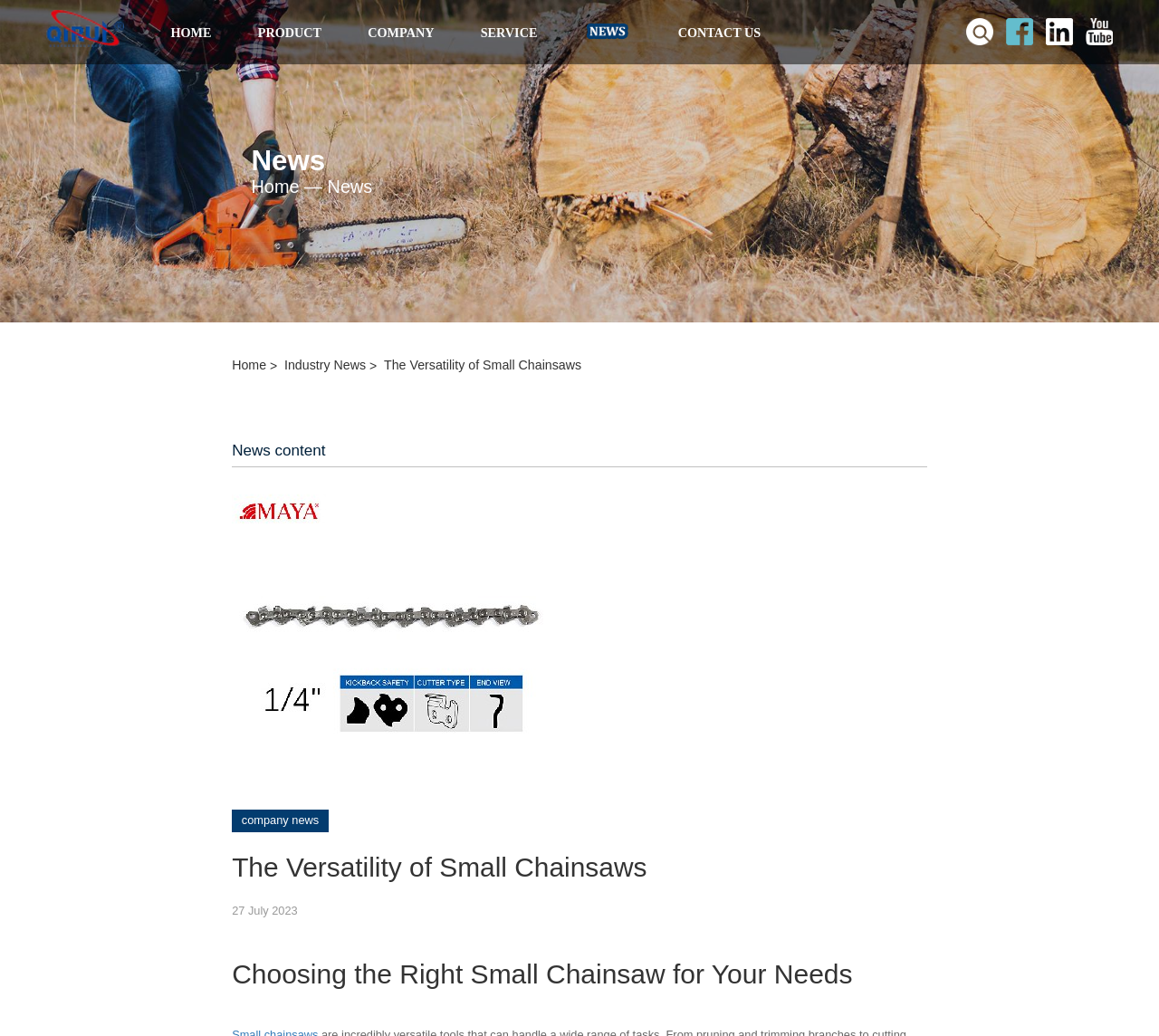Use a single word or phrase to answer the question: What is the text of the first link on the top?

ruiqi